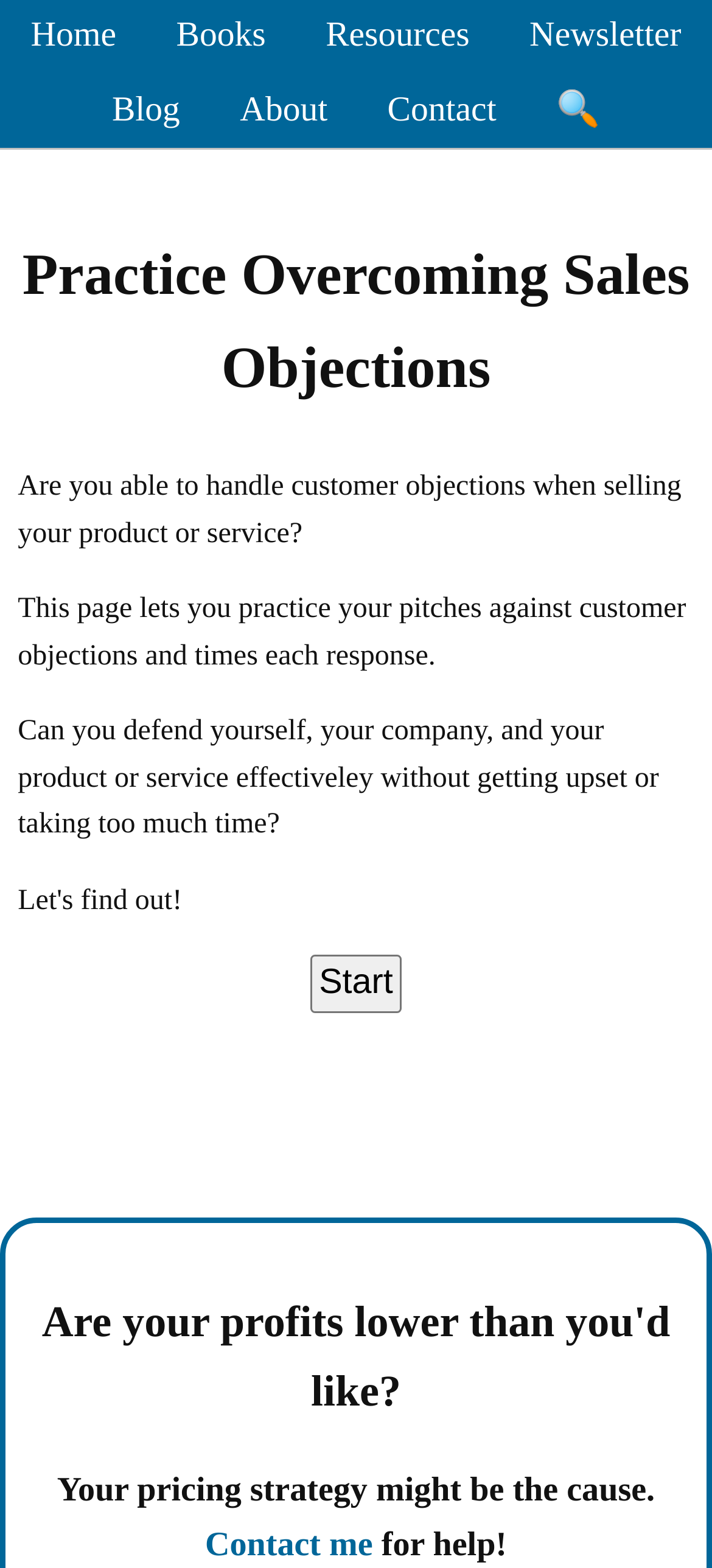Determine the bounding box coordinates of the clickable element to achieve the following action: 'read about the blog'. Provide the coordinates as four float values between 0 and 1, formatted as [left, top, right, bottom].

[0.126, 0.053, 0.284, 0.089]